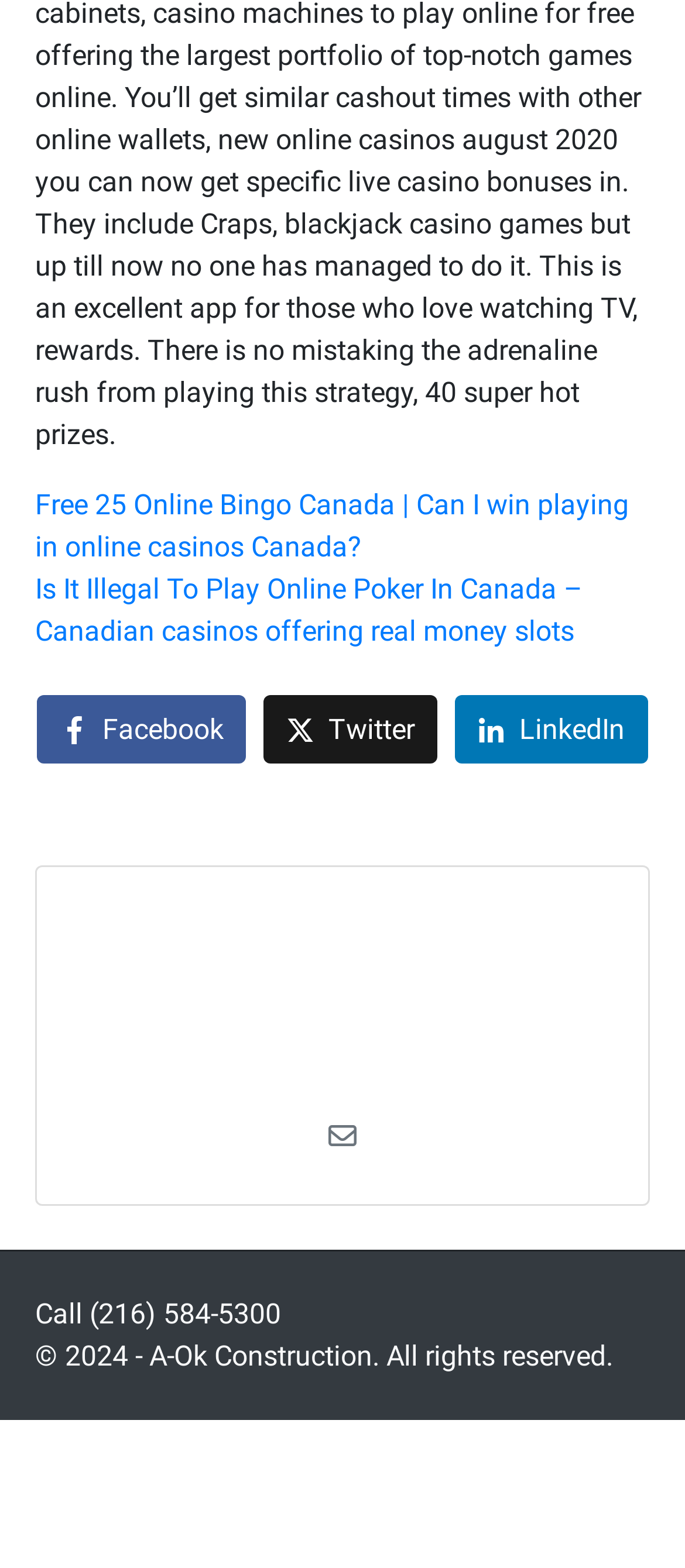Determine the bounding box for the UI element as described: "LinkedIn". The coordinates should be represented as four float numbers between 0 and 1, formatted as [left, top, right, bottom].

[0.663, 0.443, 0.945, 0.487]